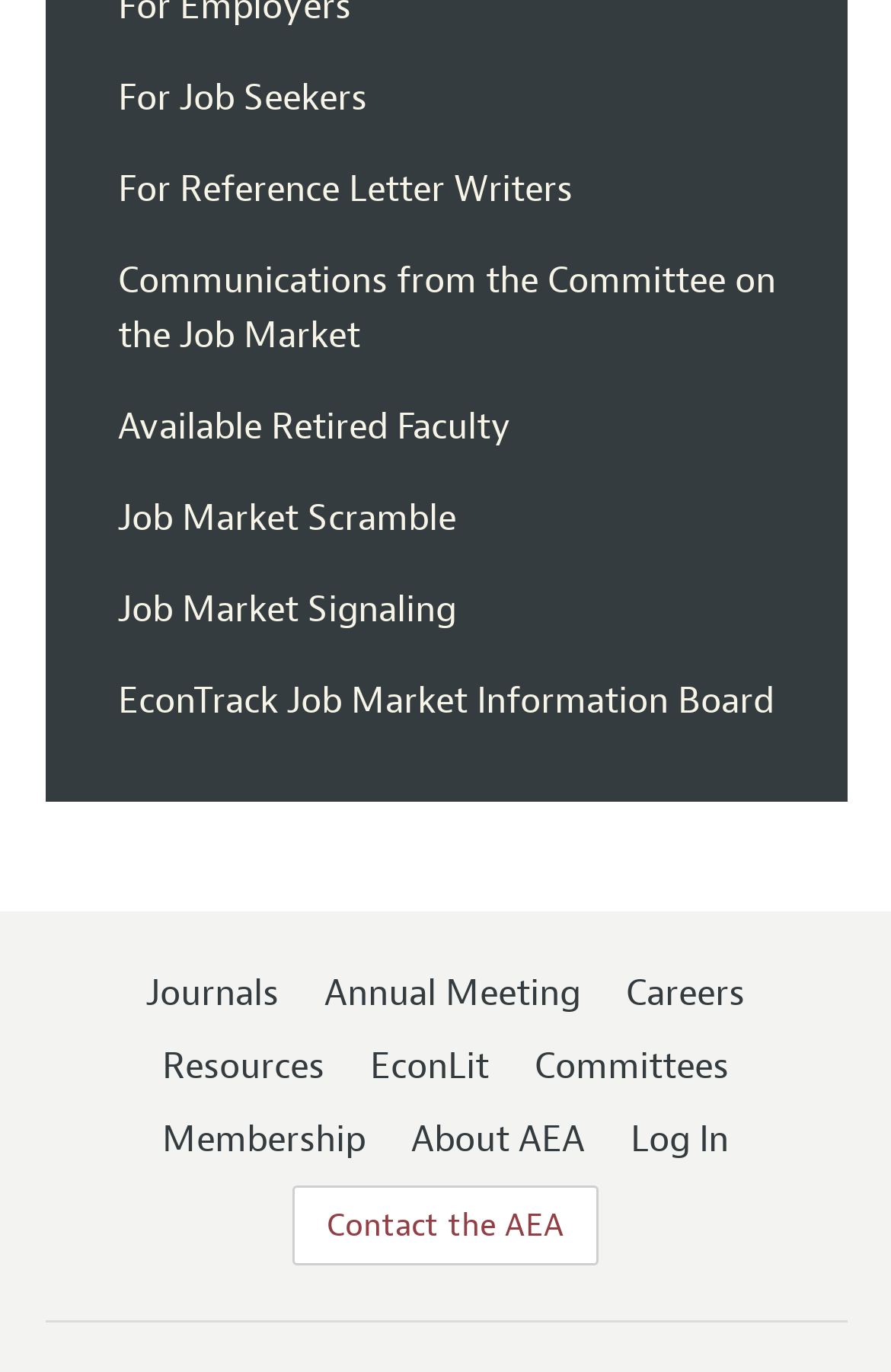What type of organization is the AEA?
Answer the question based on the image using a single word or a brief phrase.

Academic